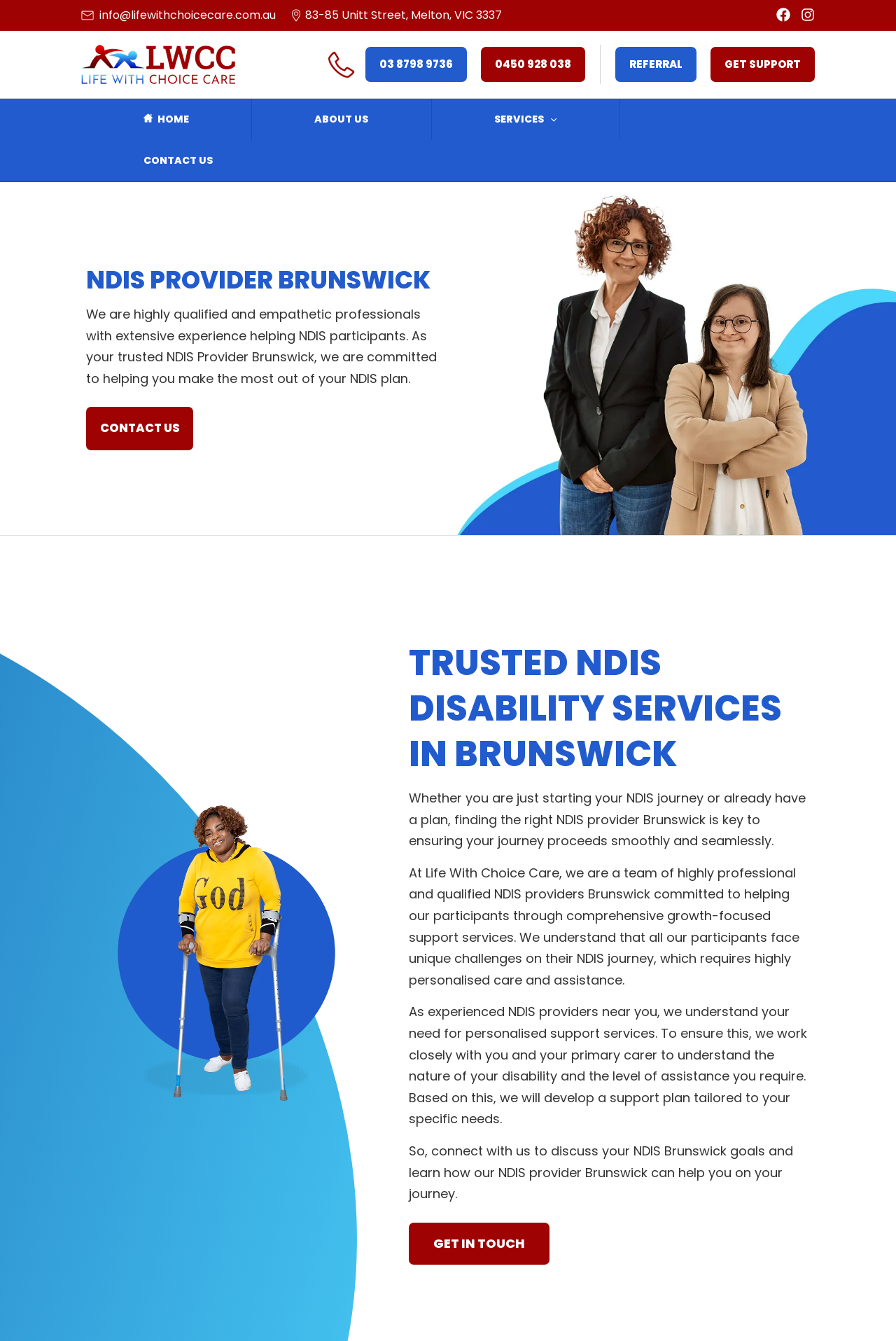Identify the bounding box coordinates of the part that should be clicked to carry out this instruction: "Call the phone number 03 8798 9736".

[0.423, 0.042, 0.505, 0.053]